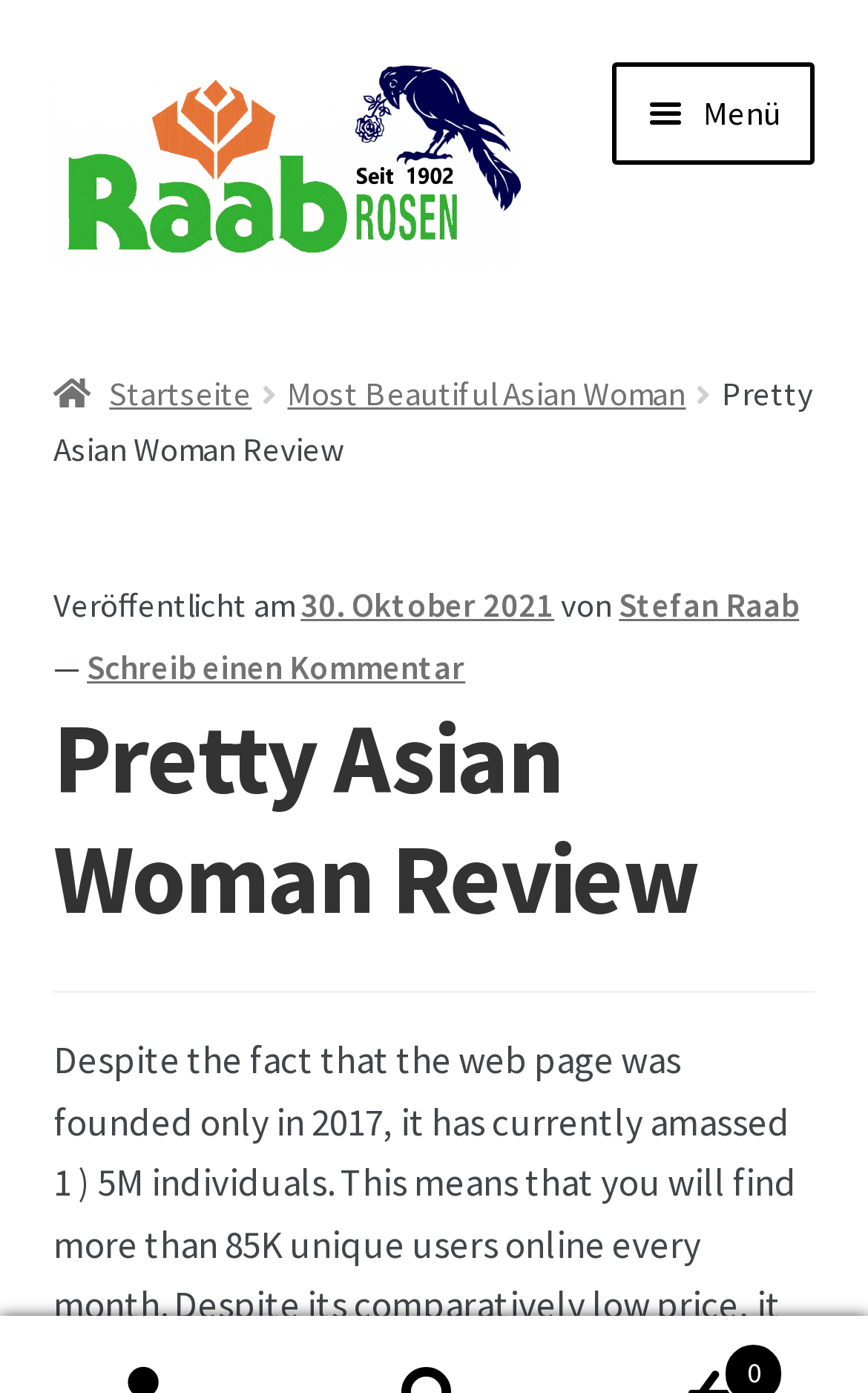Please determine the bounding box coordinates of the element's region to click for the following instruction: "write a comment".

[0.1, 0.463, 0.536, 0.493]